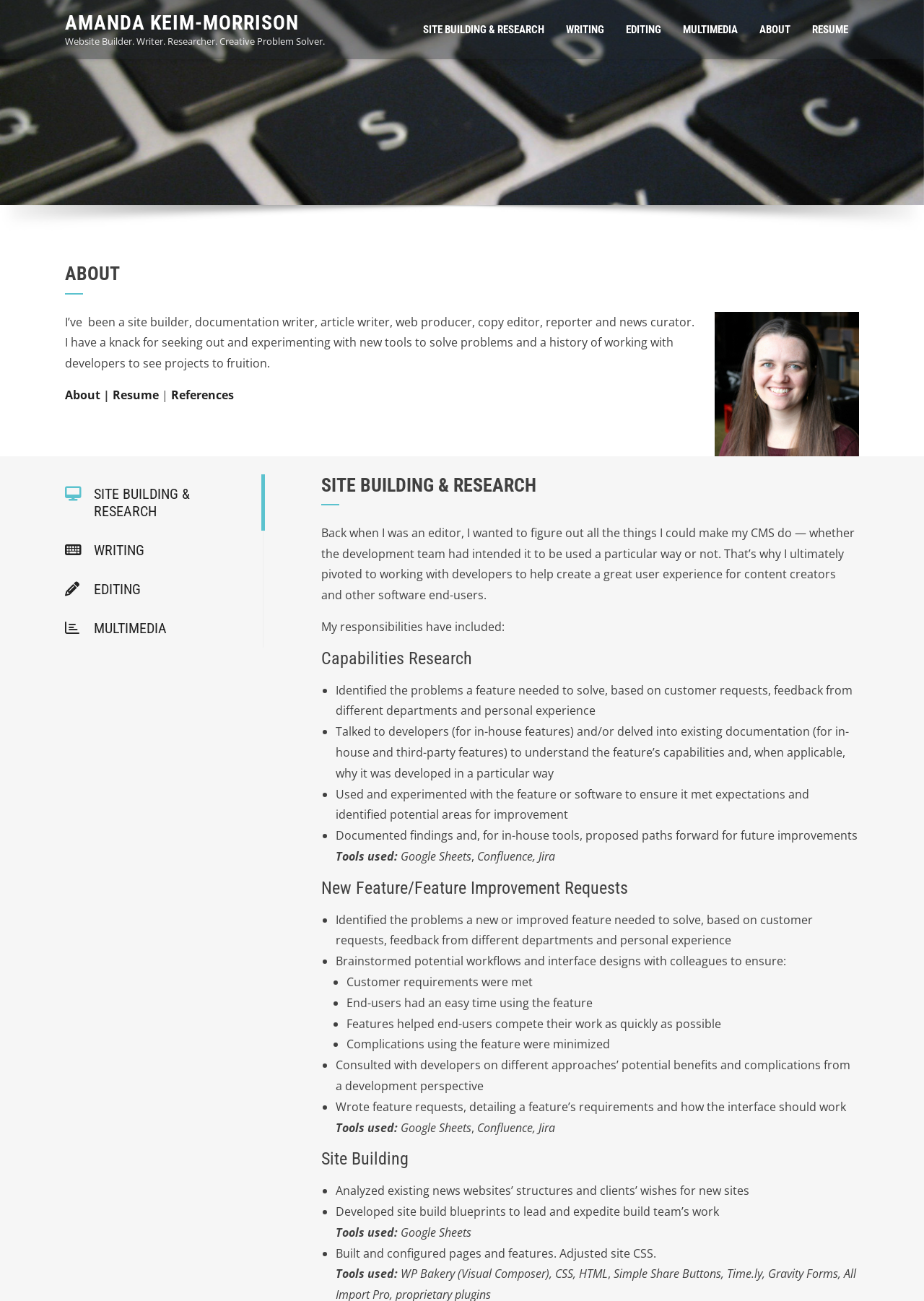Locate the bounding box coordinates of the segment that needs to be clicked to meet this instruction: "Learn about Amanda's experience in site building".

[0.348, 0.883, 0.93, 0.899]